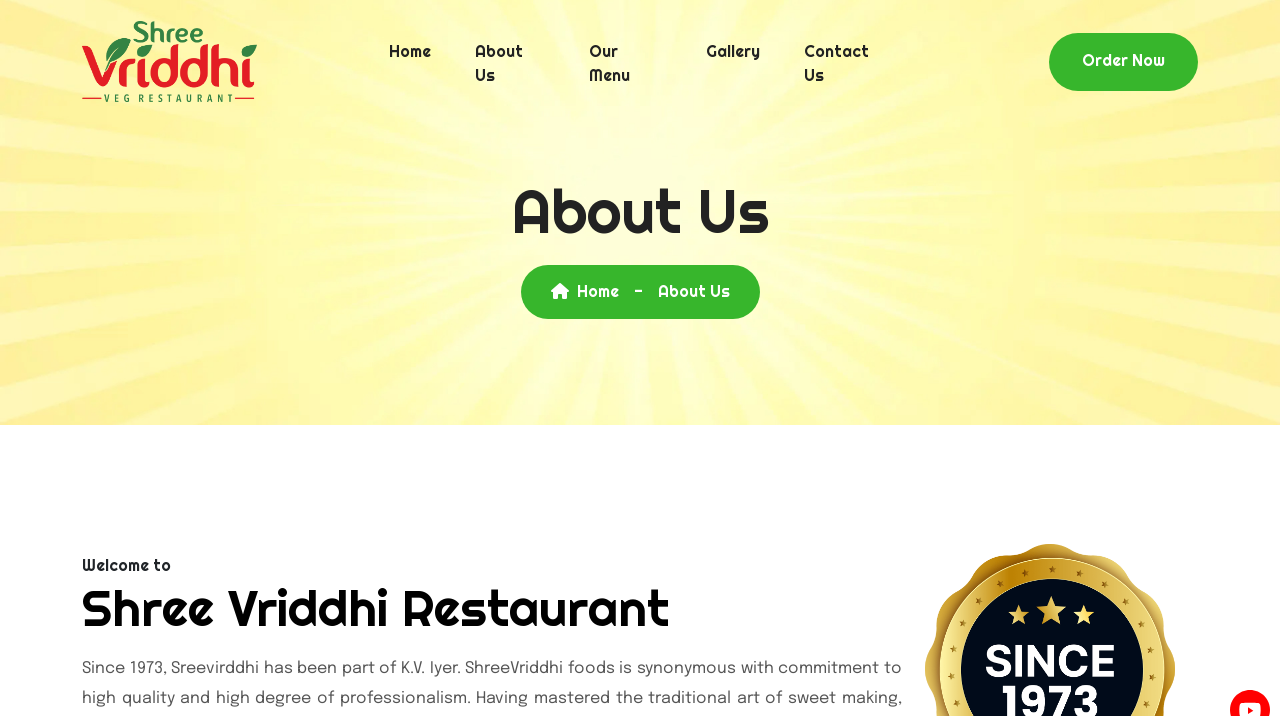What is the section below the navigation menu about?
Refer to the image and give a detailed answer to the question.

The section below the navigation menu has a heading element with the text 'About Us', which suggests that it is a section about the restaurant itself.